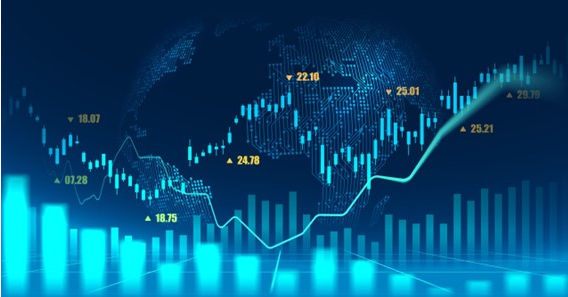What is the direction of the trending line in the graph?
From the image, provide a succinct answer in one word or a short phrase.

Upward